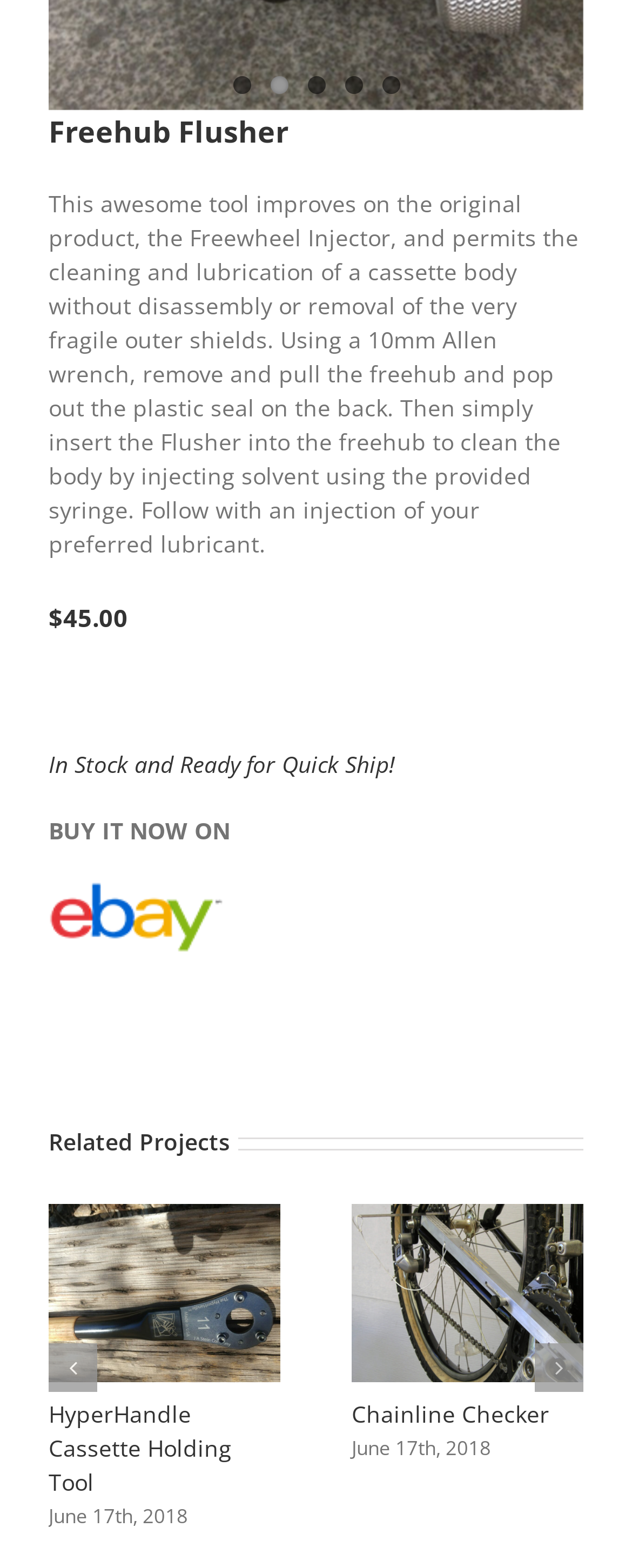Please specify the coordinates of the bounding box for the element that should be clicked to carry out this instruction: "Click the link to view product 1". The coordinates must be four float numbers between 0 and 1, formatted as [left, top, right, bottom].

[0.368, 0.049, 0.396, 0.06]